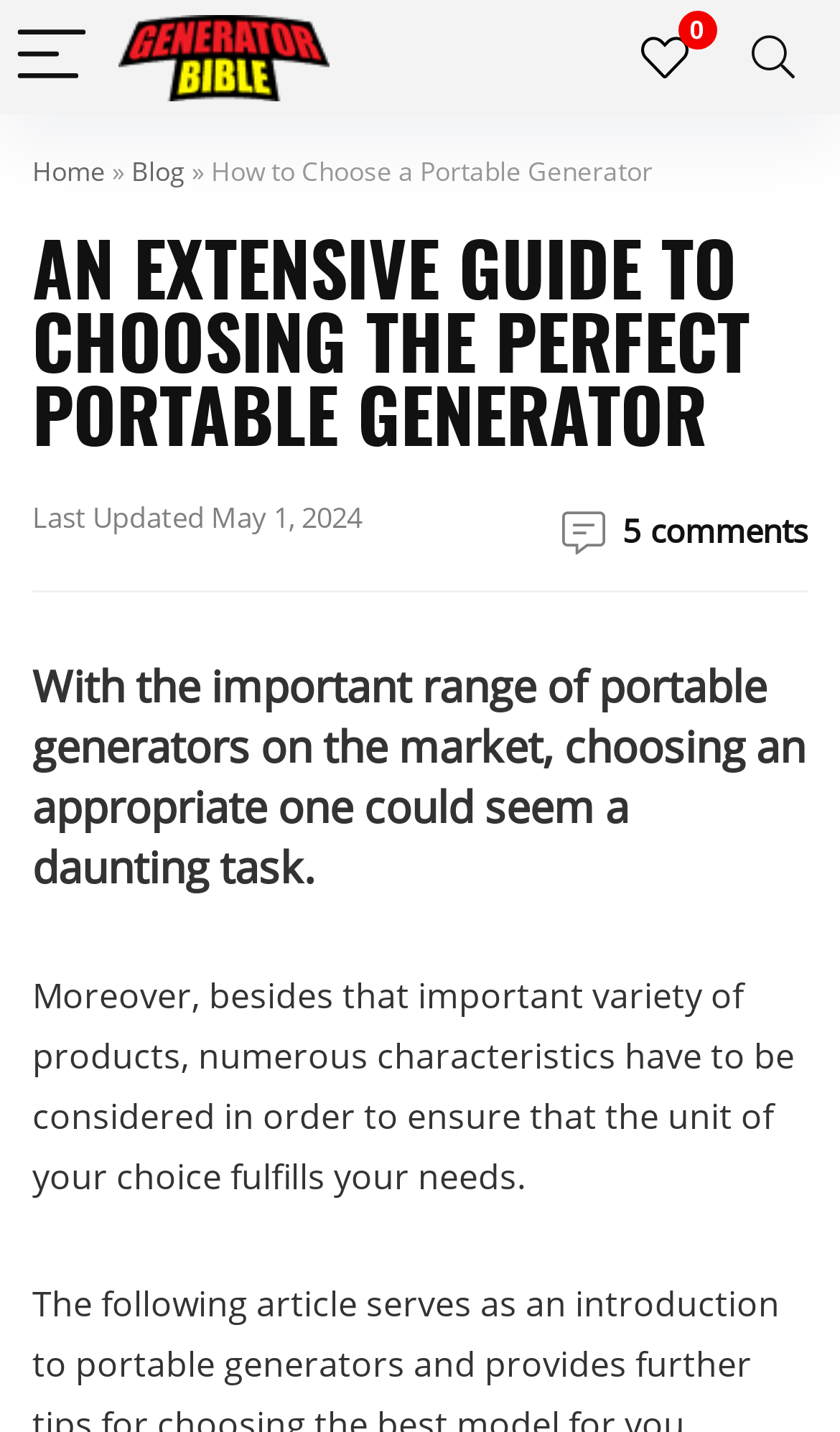Locate the bounding box coordinates of the UI element described by: "parent_node: 0 aria-label="Search"". The bounding box coordinates should consist of four float numbers between 0 and 1, i.e., [left, top, right, bottom].

[0.859, 0.0, 0.982, 0.08]